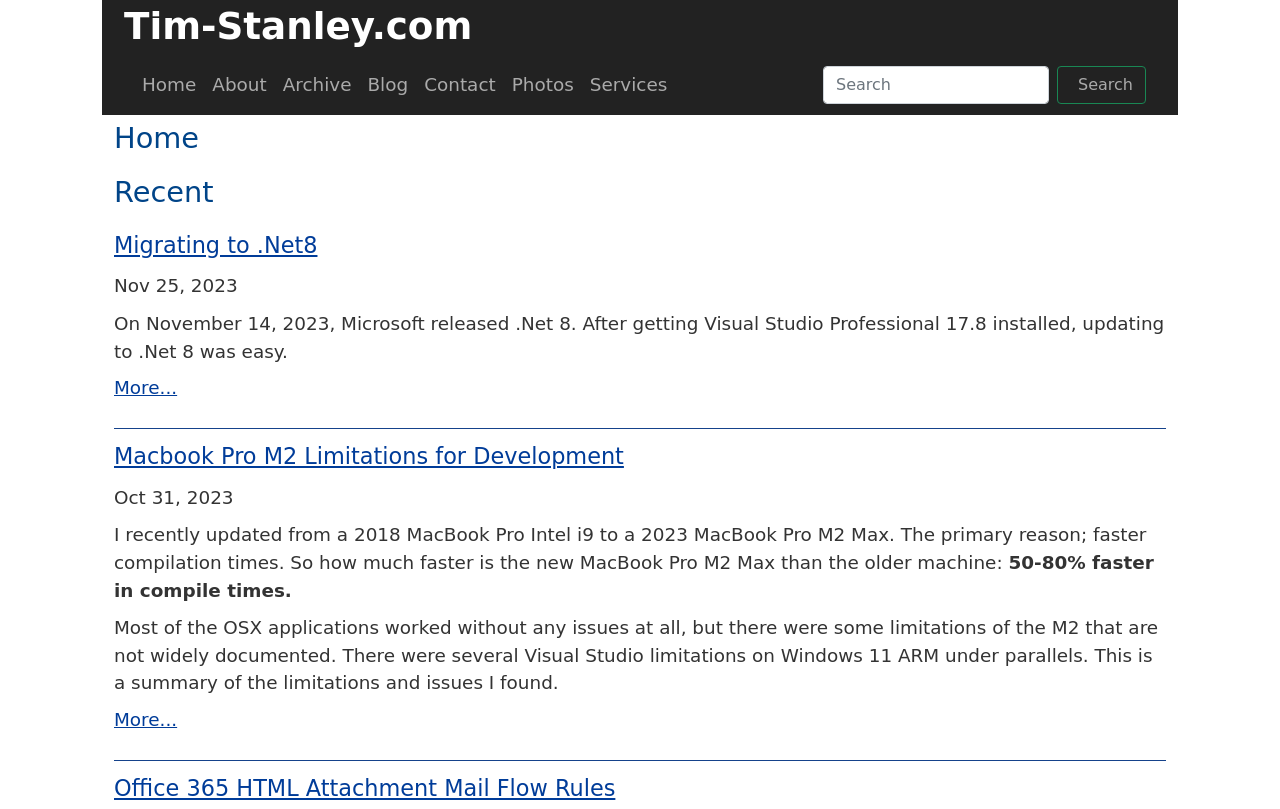Please identify the bounding box coordinates for the region that you need to click to follow this instruction: "go to home page".

[0.105, 0.078, 0.16, 0.132]